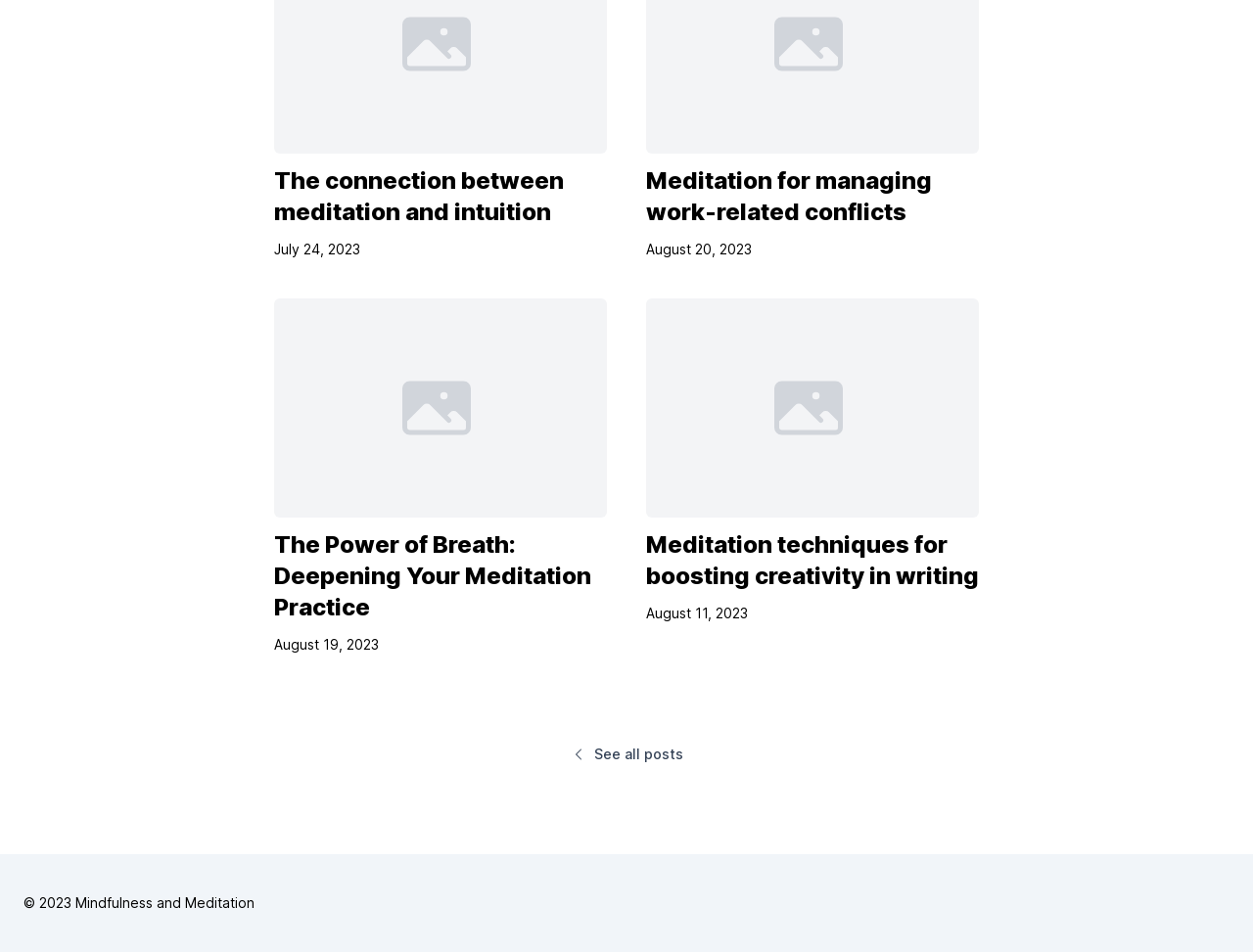What is the text below the copyright symbol? Observe the screenshot and provide a one-word or short phrase answer.

2023